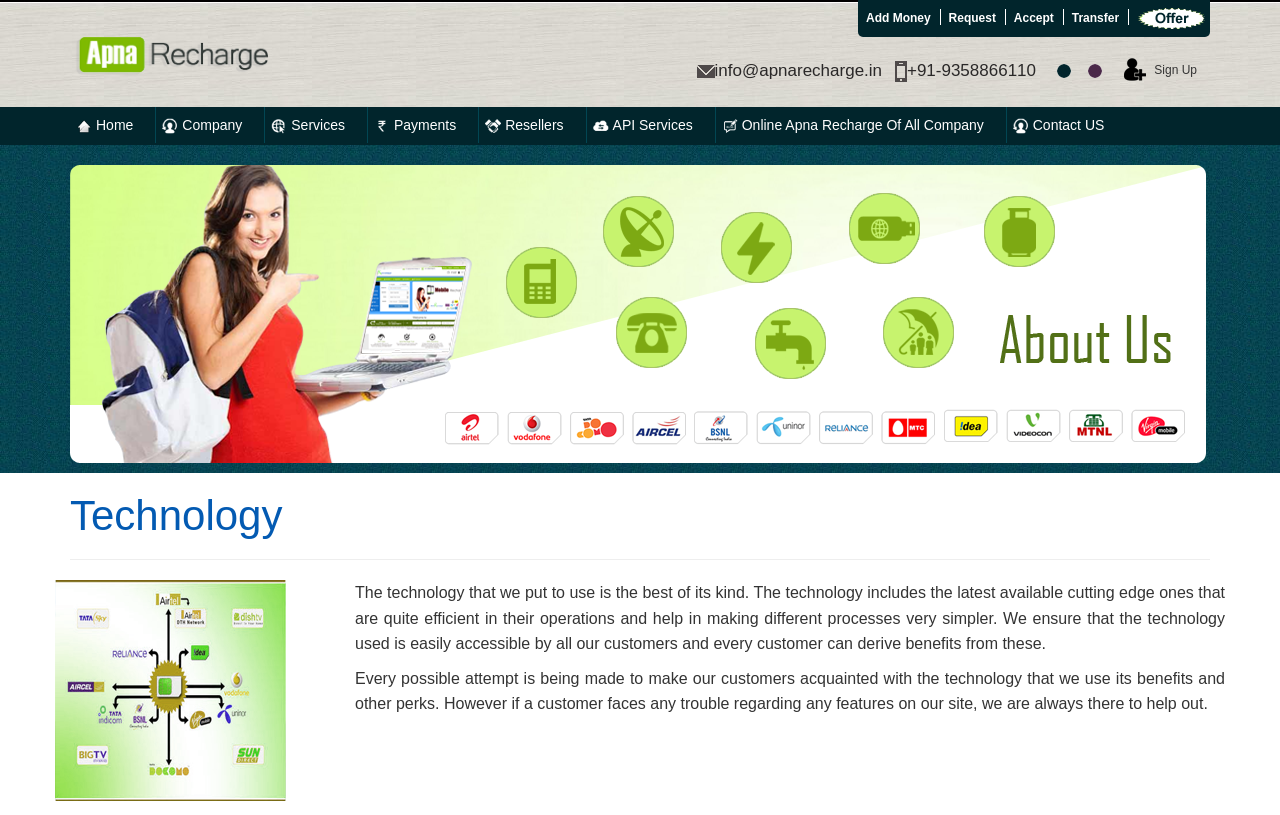What is the company's email address?
Use the image to give a comprehensive and detailed response to the question.

The company's email address can be found on the top right corner of the webpage, next to the phone number.